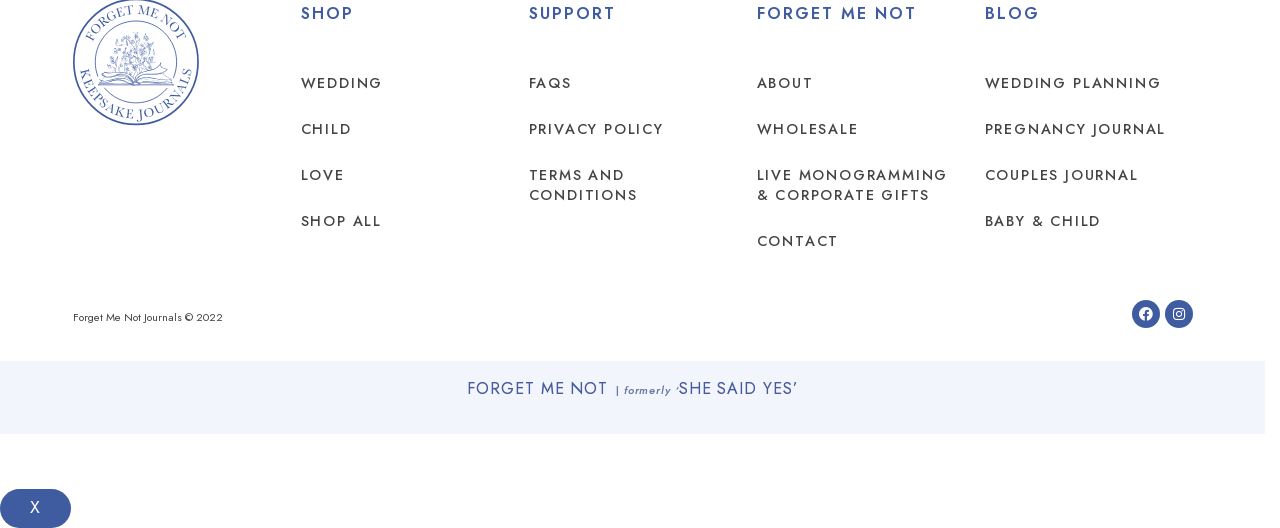Pinpoint the bounding box coordinates for the area that should be clicked to perform the following instruction: "Go to ABOUT".

[0.591, 0.113, 0.754, 0.2]